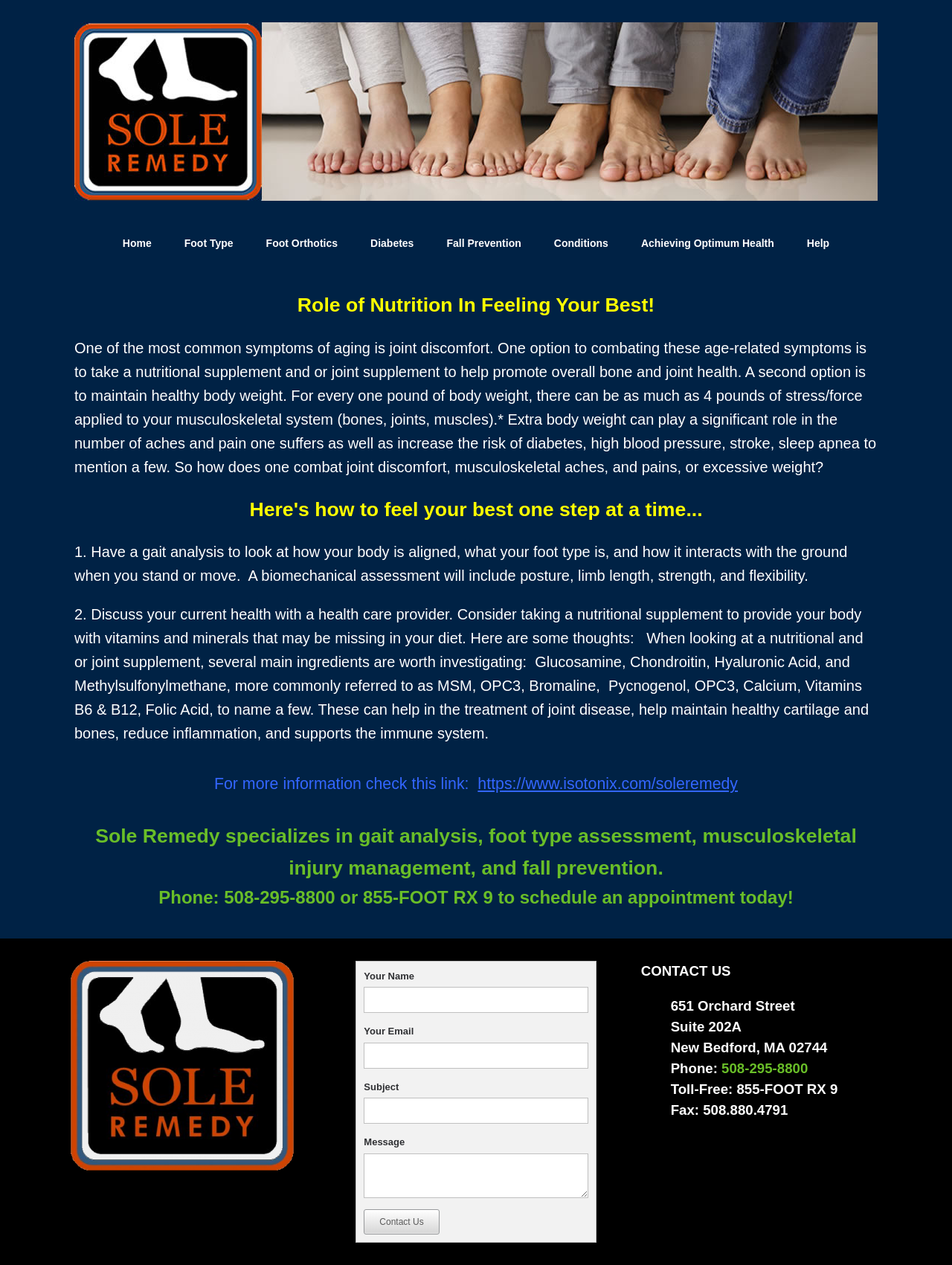Please mark the bounding box coordinates of the area that should be clicked to carry out the instruction: "Report a Bug".

None